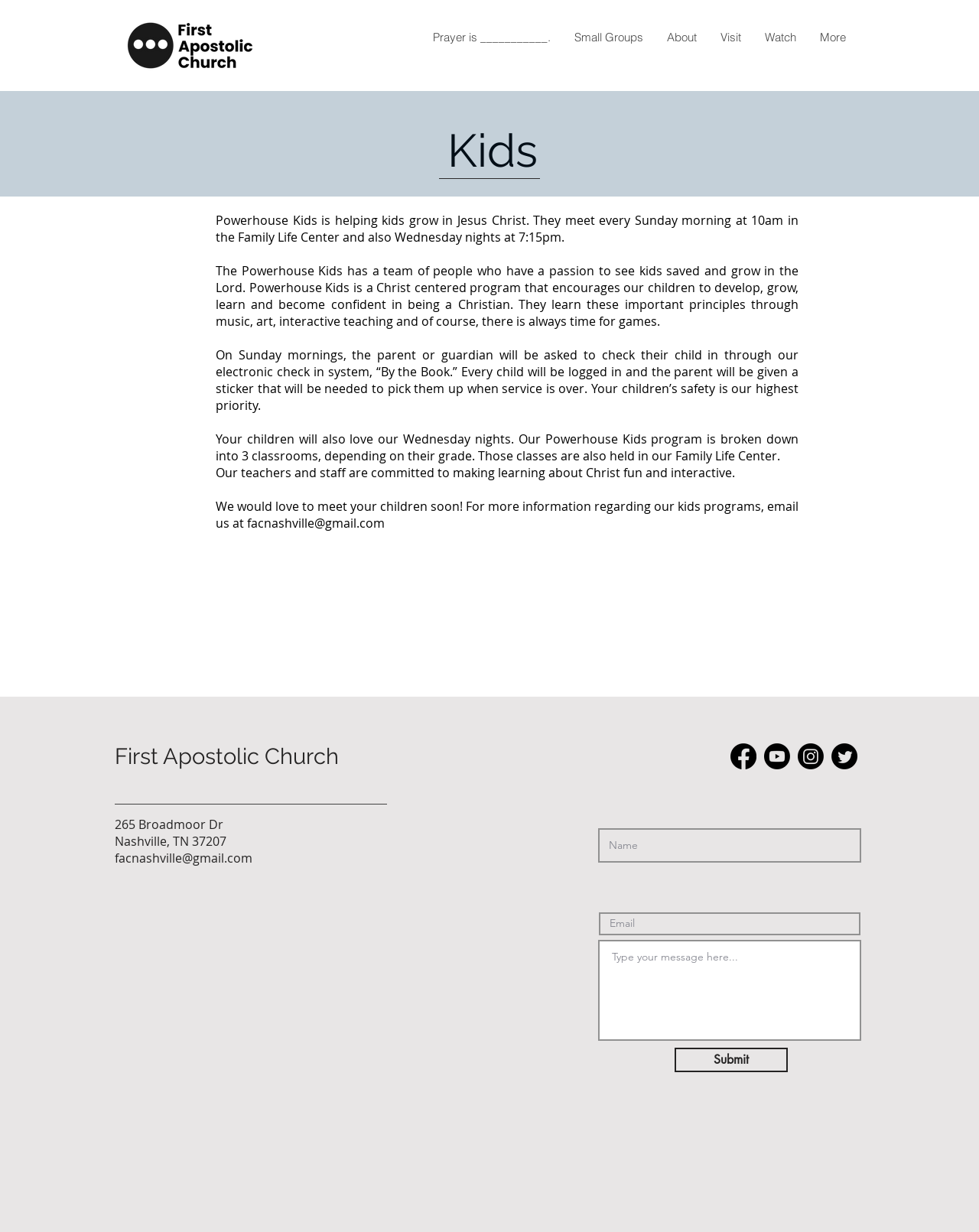What is the address of the church?
Please utilize the information in the image to give a detailed response to the question.

I found the answer by looking at the StaticText elements with the text '265 Broadmoor Dr' and 'Nashville, TN 37207' located at the bottom of the page, which are likely to be the address of the church.